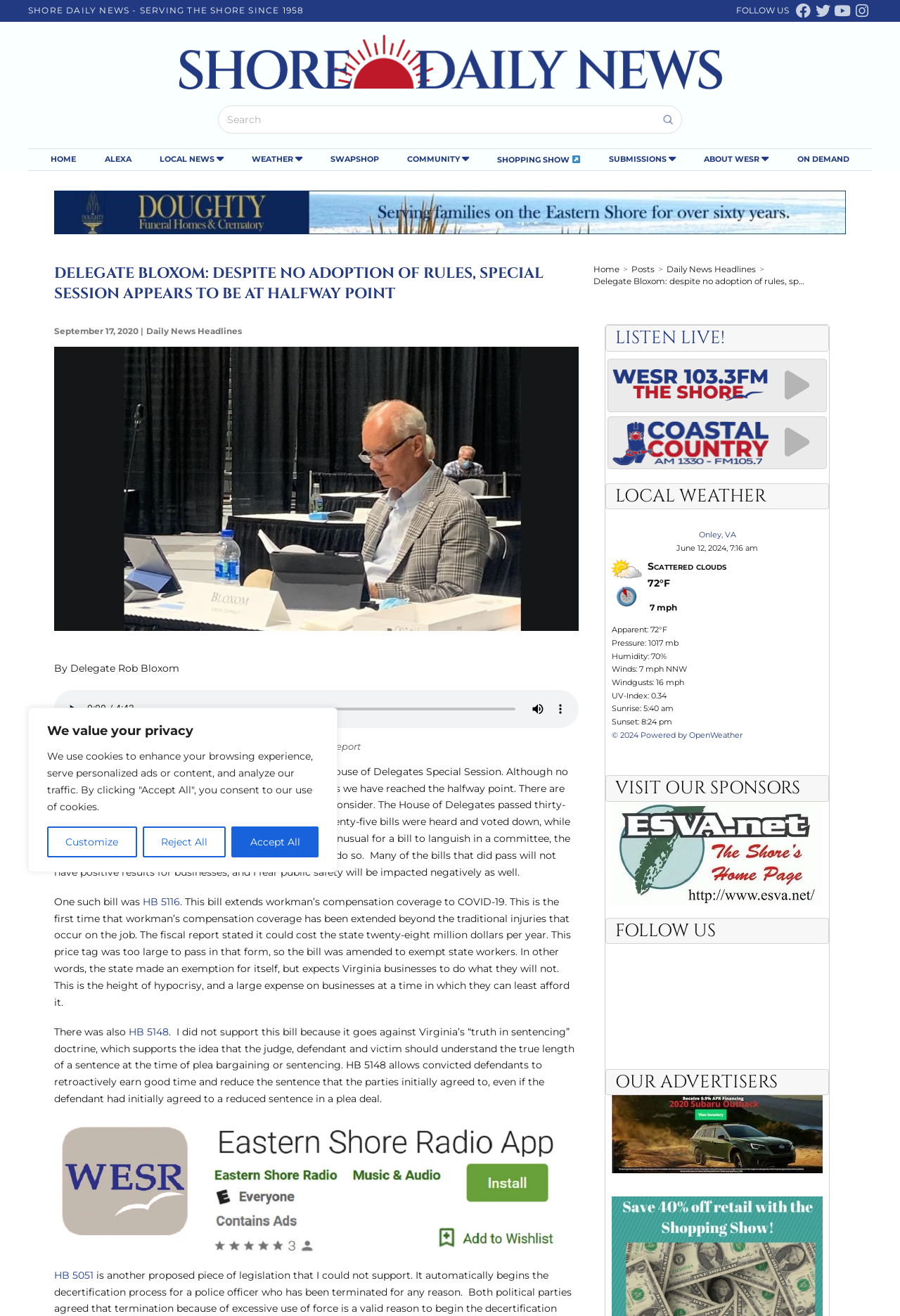Create a detailed description of the webpage's content and layout.

This webpage is from Shore Daily News, a news website that has been serving the shore since 1958. At the top of the page, there is a privacy notice with buttons to customize, reject, or accept all cookies. Below this, there is a header section with the website's logo, a search bar, and links to various sections of the website, including Home, Alexa, Local News, Weather, and more.

The main content of the page is an article titled "Delegate Bloxom: despite no adoption of rules, special session appears to be at halfway point." The article is written by Delegate Rob Bloxom and reports on the virtual Virginia House of Delegates Special Session. The article is accompanied by an audio figure with play, mute, and show more media controls buttons.

The article itself is divided into several paragraphs, with links to related bills, such as HB 5116 and HB 5148, scattered throughout. The text discusses the progress of the special session, including the passage of 38 bills and the defeat of 25 others. The author expresses concerns about the impact of certain bills on businesses and public safety.

To the right of the article, there is a section with links to listen live to WESR 103.3FM and Coastal Country, as well as a local weather section with current conditions, temperature, wind speed, and other details for Onley, VA.

At the bottom of the page, there are more links to various sections of the website, including Home, Posts, and Daily News Headlines.